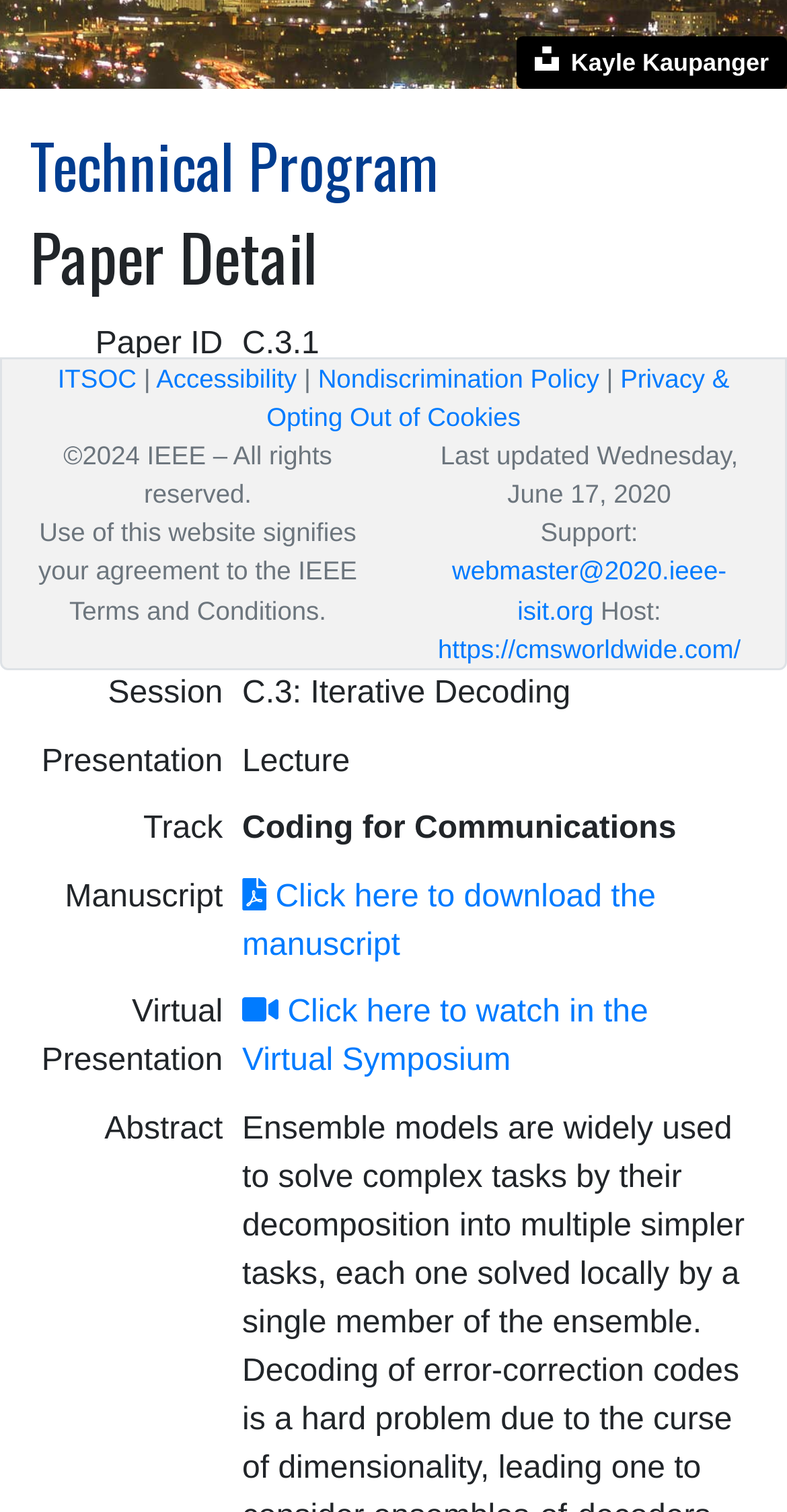Using the element description provided, determine the bounding box coordinates in the format (top-left x, top-left y, bottom-right x, bottom-right y). Ensure that all values are floating point numbers between 0 and 1. Element description: Nondiscrimination Policy

[0.404, 0.24, 0.761, 0.26]